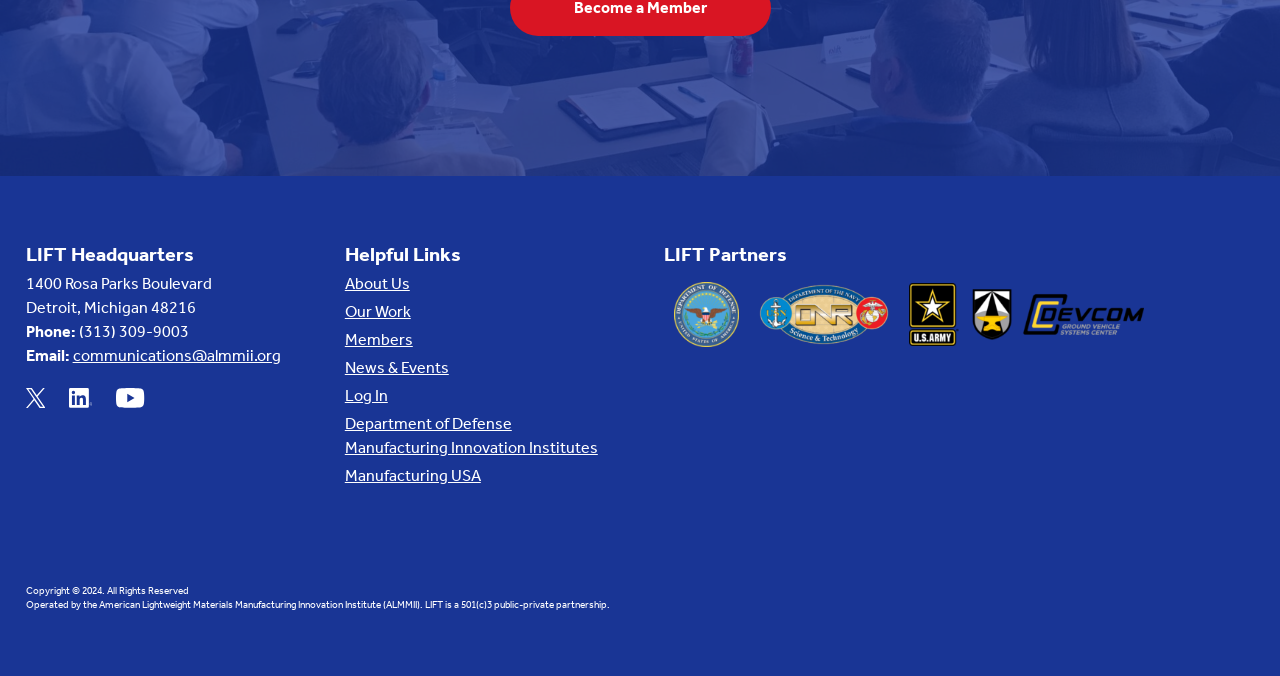What is the email address of LIFT Headquarters?
Using the image, provide a concise answer in one word or a short phrase.

communications@almmii.org